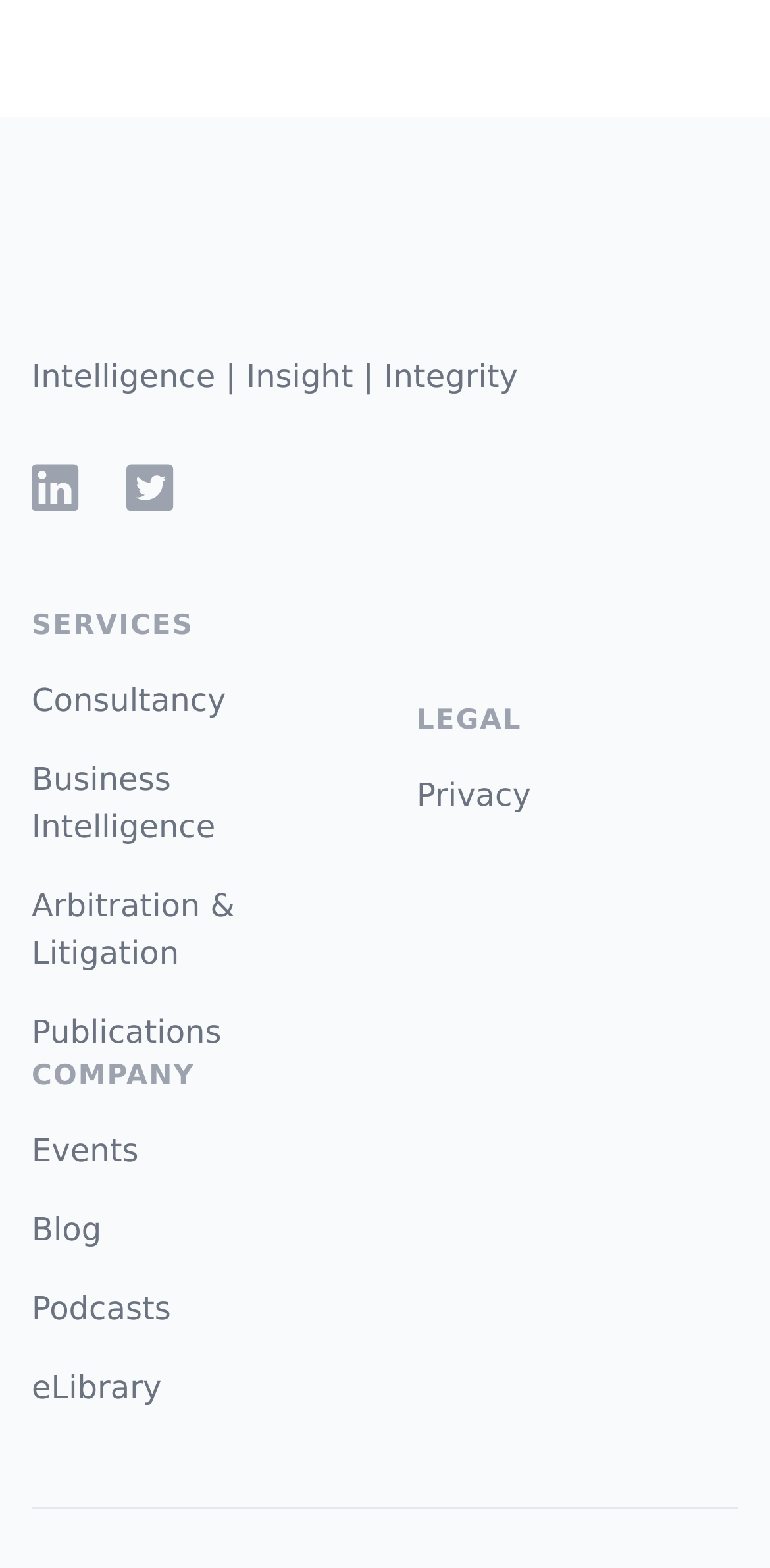Based on the element description "Arbitration & Litigation", predict the bounding box coordinates of the UI element.

[0.041, 0.565, 0.305, 0.619]